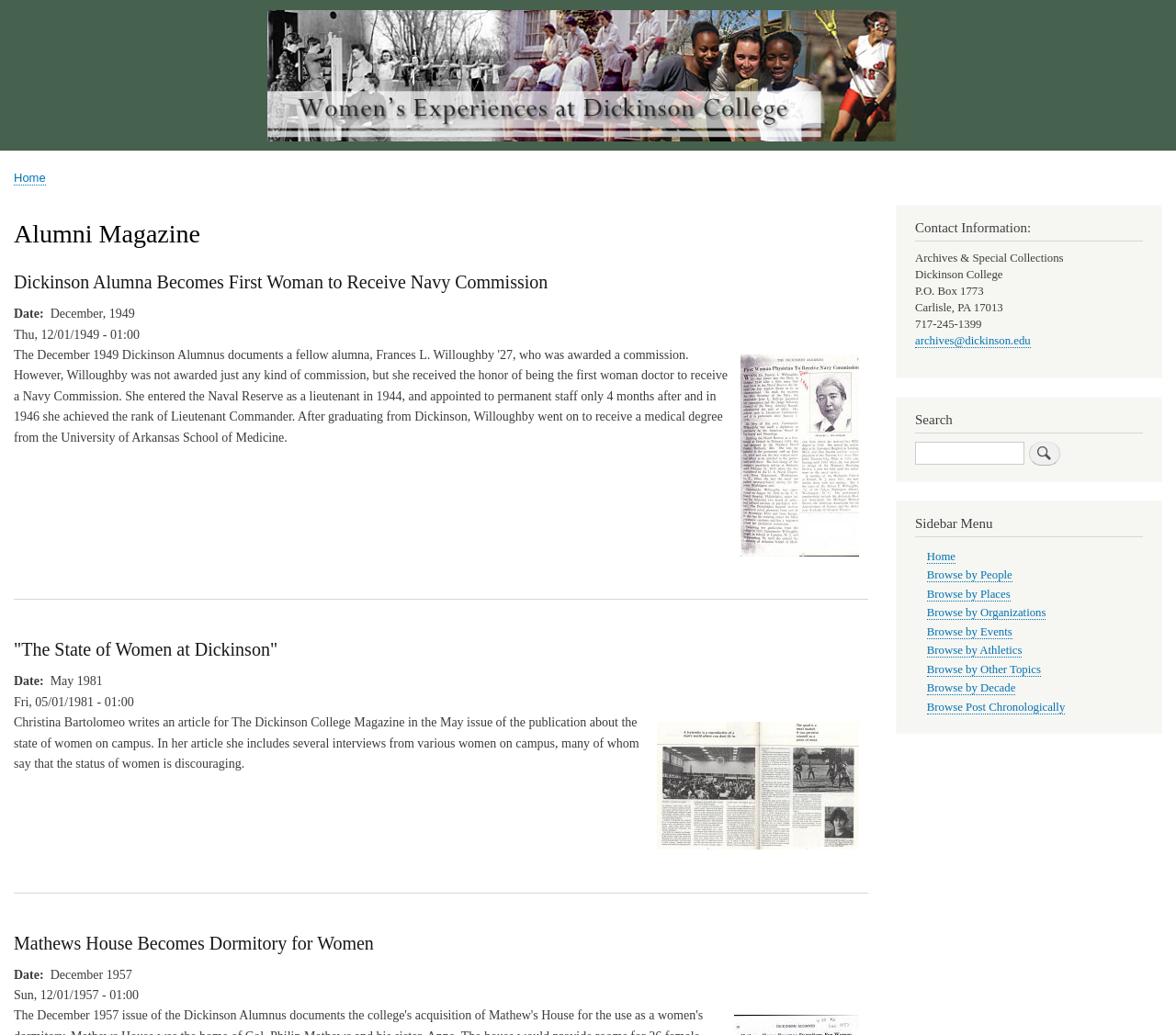Answer in one word or a short phrase: 
What is the main topic of the webpage?

Women's experiences at Dickinson College